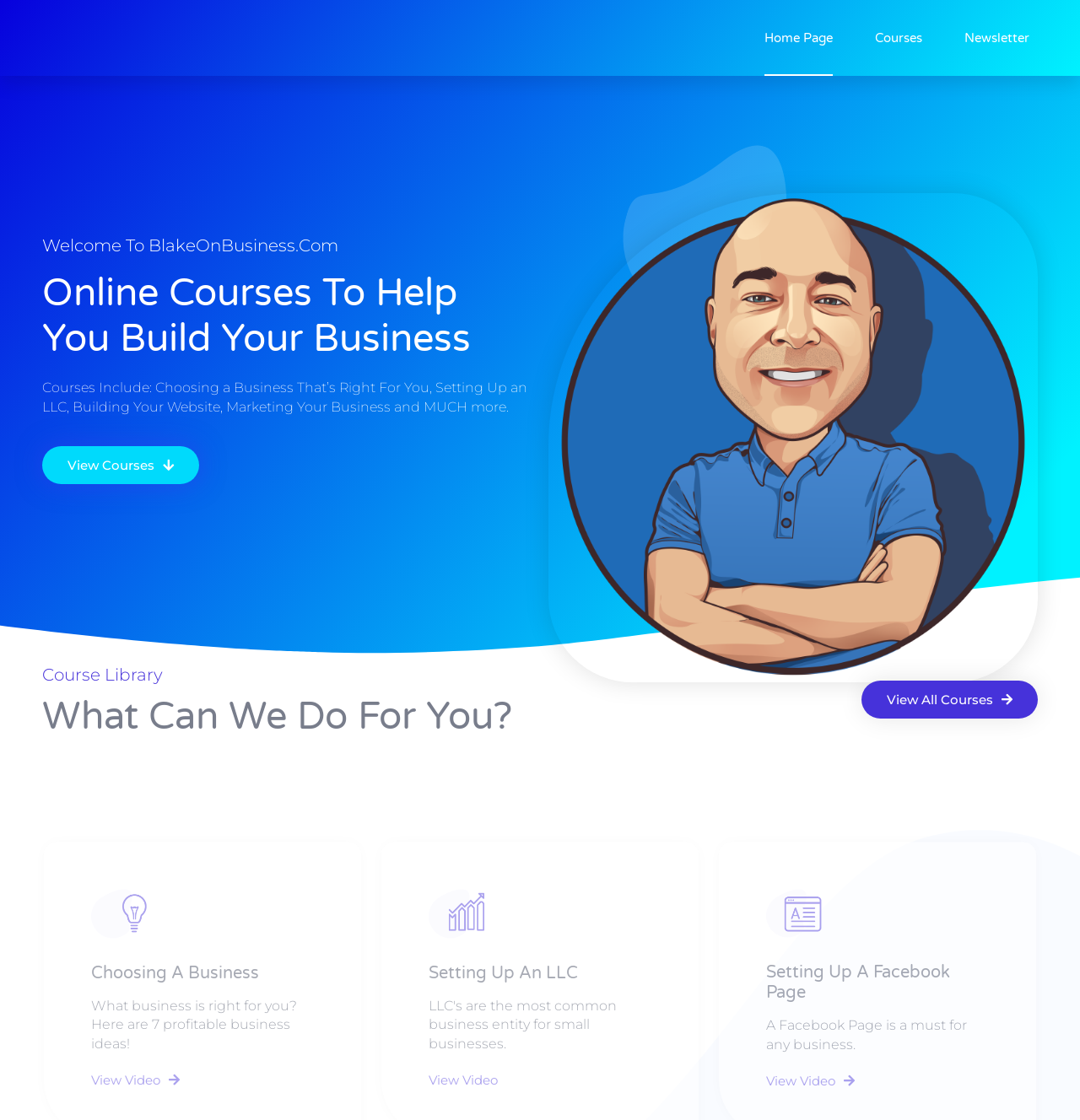Kindly provide the bounding box coordinates of the section you need to click on to fulfill the given instruction: "view video on choosing a business".

[0.084, 0.959, 0.166, 0.97]